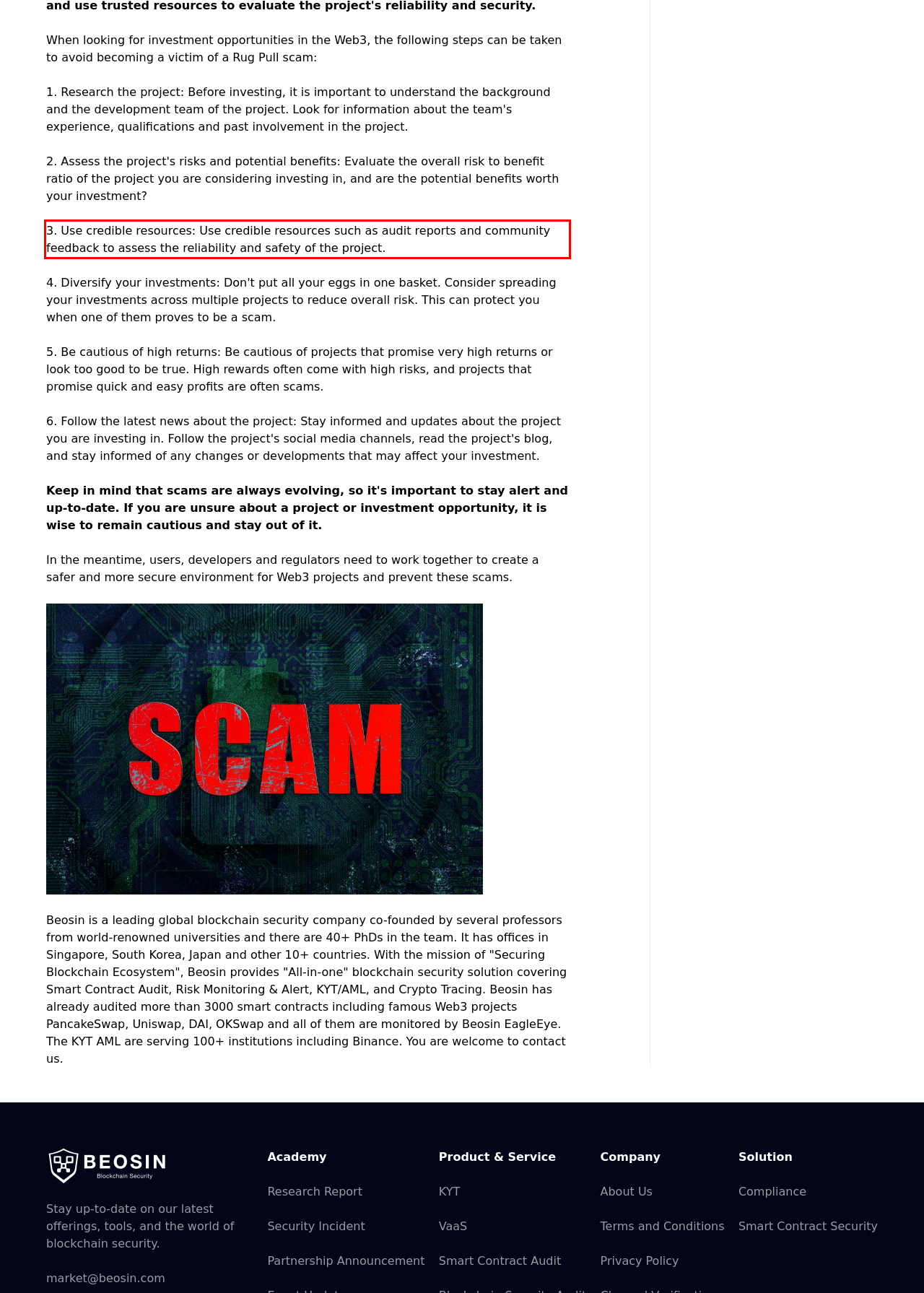Examine the screenshot of the webpage, locate the red bounding box, and generate the text contained within it.

3. Use credible resources: Use credible resources such as audit reports and community feedback to assess the reliability and safety of the project.